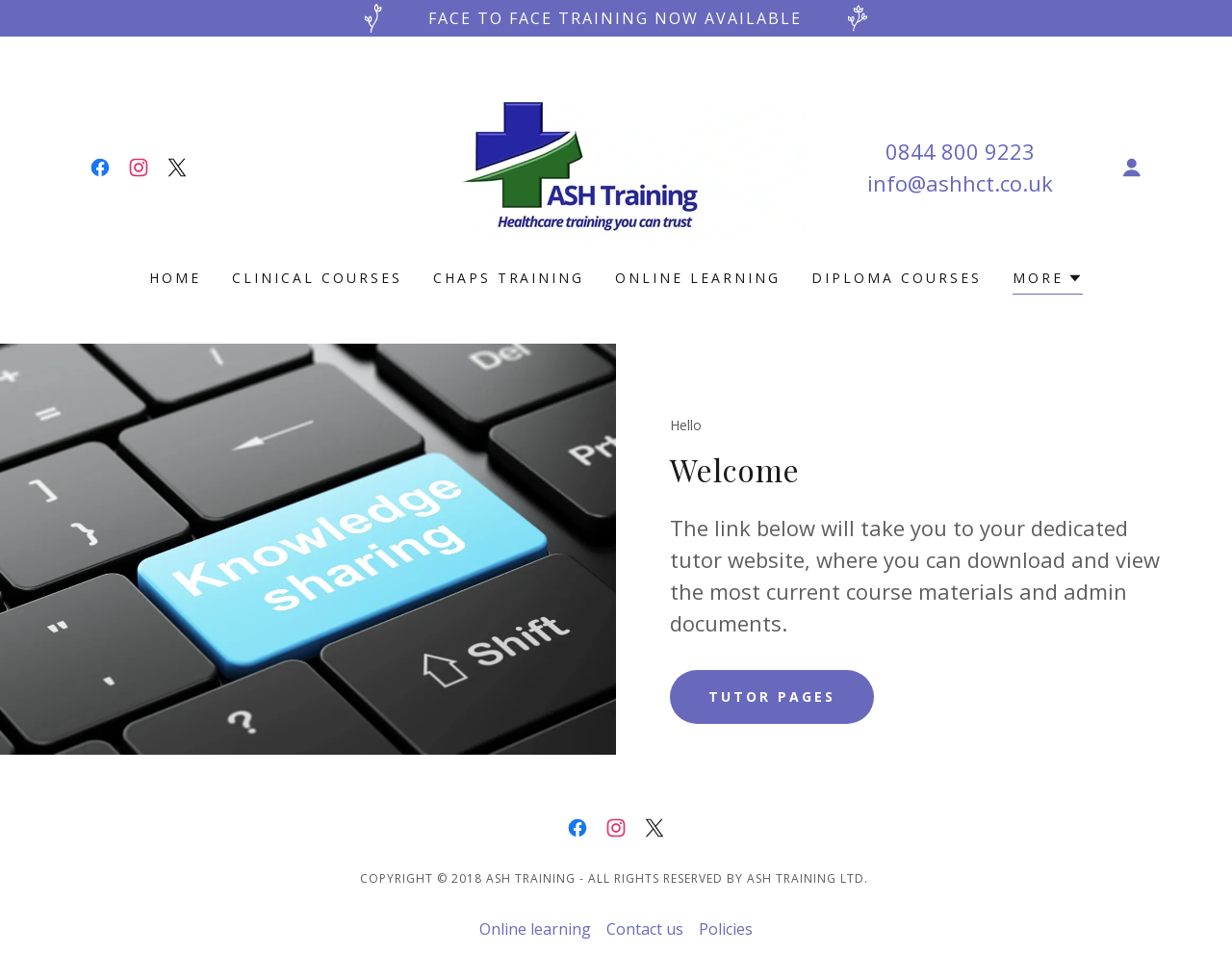Please specify the bounding box coordinates of the clickable region to carry out the following instruction: "Contact us". The coordinates should be four float numbers between 0 and 1, in the format [left, top, right, bottom].

[0.486, 0.954, 0.561, 0.993]